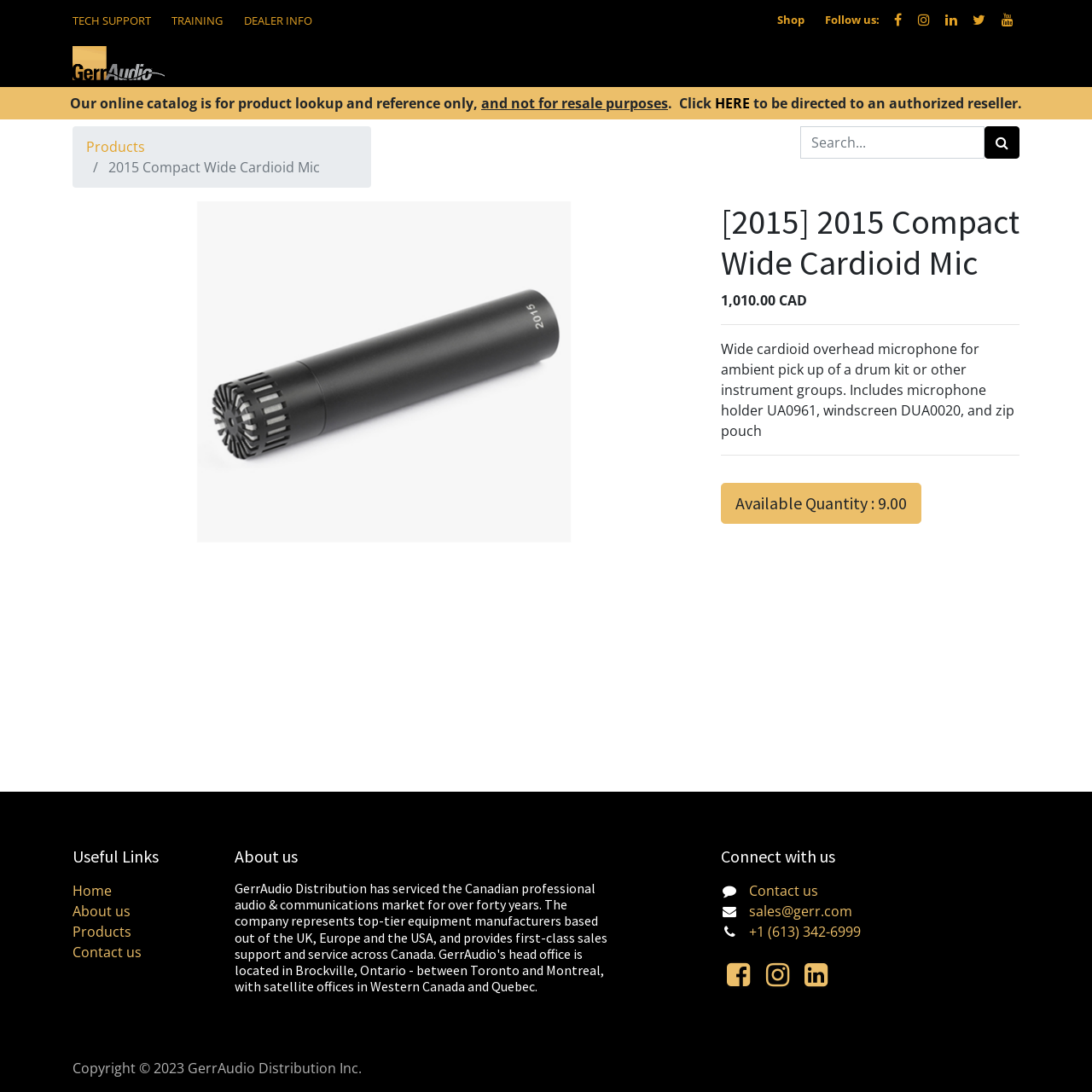What is the available quantity of the 2015 Compact Wide Cardioid Mic?
Please provide a detailed and comprehensive answer to the question.

I found the available quantity of the 2015 Compact Wide Cardioid Mic by looking at the product description section, where it says 'Available Quantity : 9.00'.